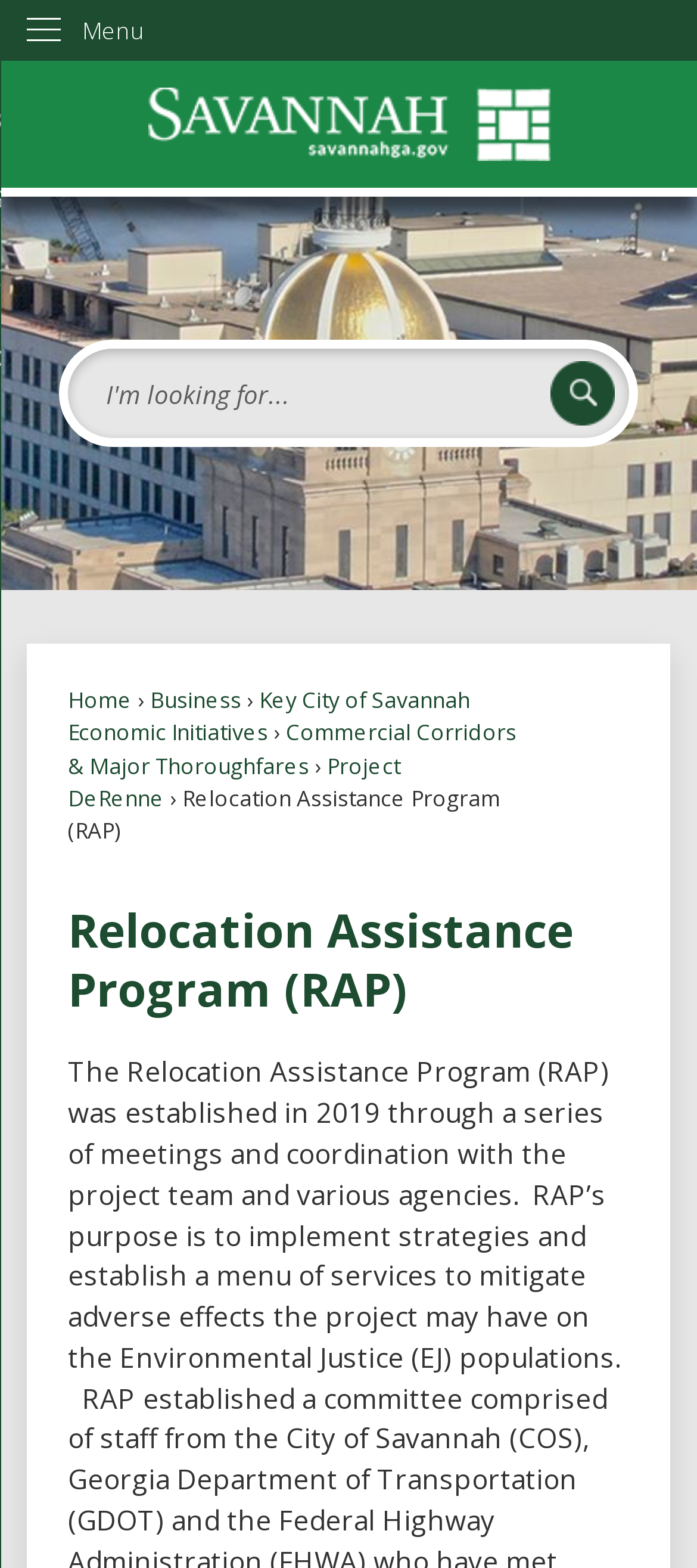What is the link below the 'Homepage' link?
Answer the question with detailed information derived from the image.

I found the answer by looking at the link elements below the 'Homepage' link, which is located at coordinates [0.039, 0.056, 0.961, 0.103]. The next link element below it has the text 'Home'.